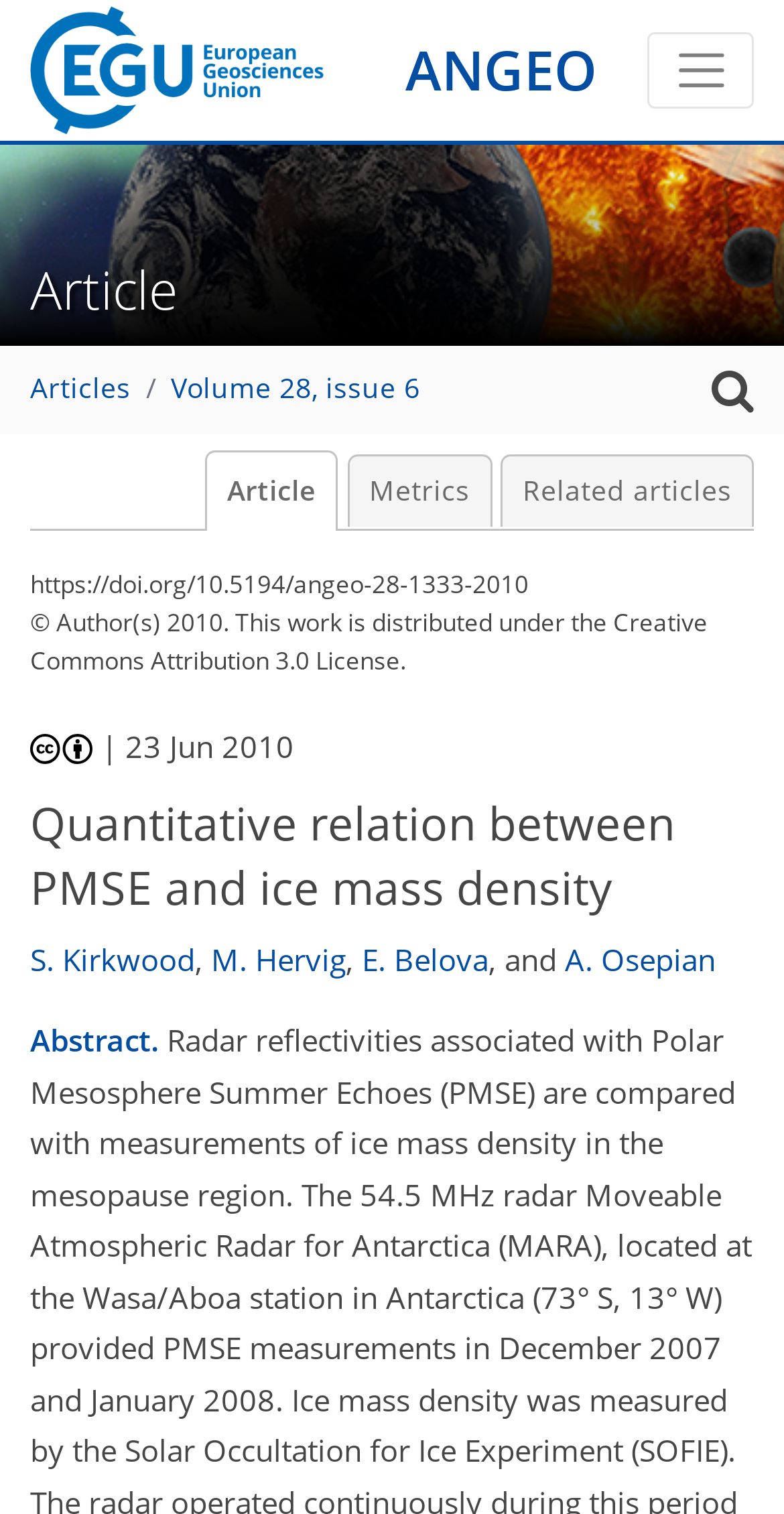Pinpoint the bounding box coordinates of the area that must be clicked to complete this instruction: "View June 2021".

None